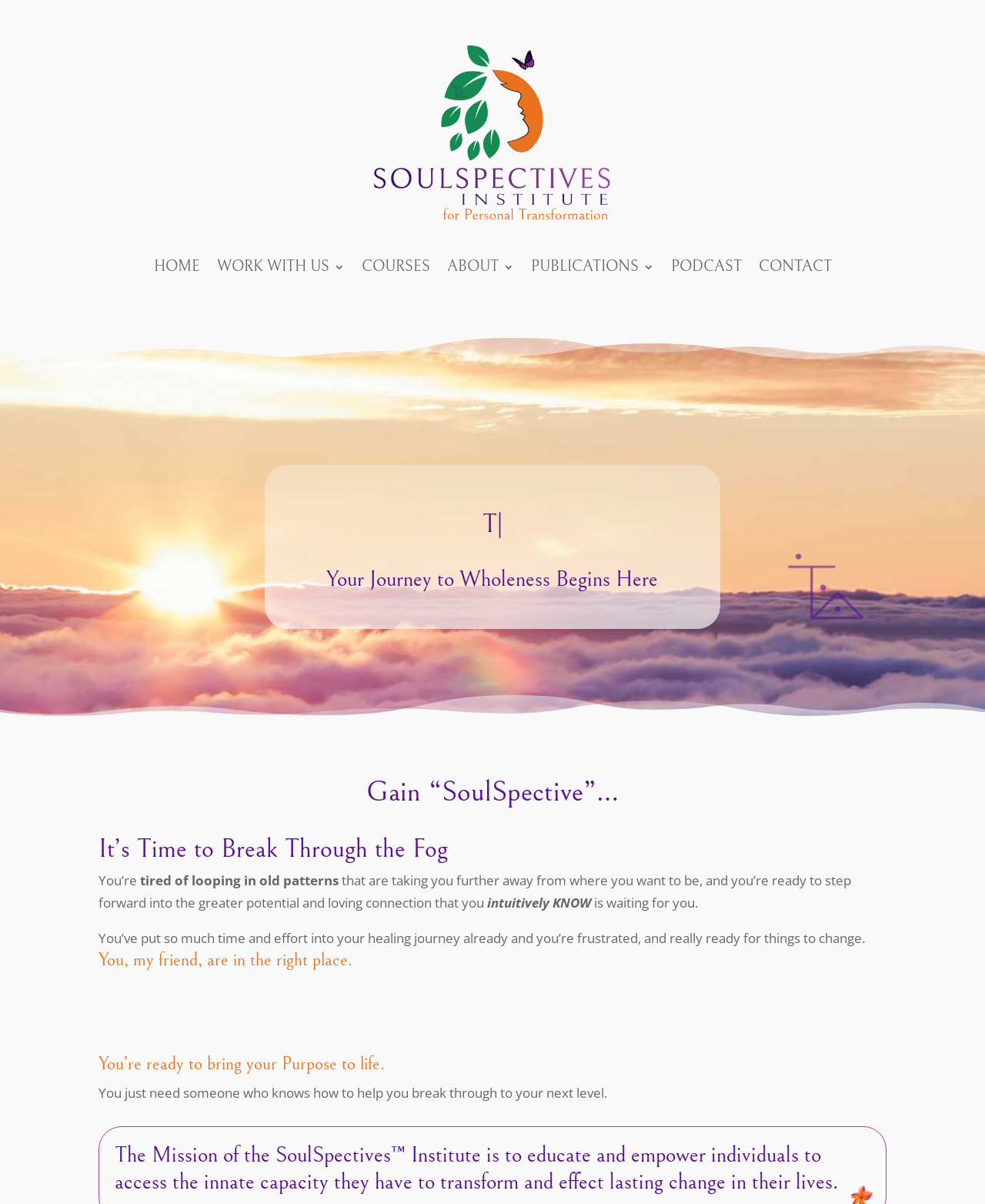What is the user seeking?
Using the image, respond with a single word or phrase.

Breakthrough